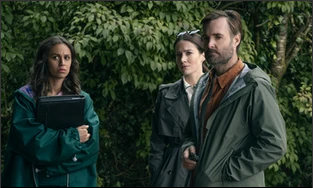Interpret the image and provide an in-depth description.

In this dramatic scene from the Netflix series "Bodkin," three characters stand in a lush, green outdoor setting, surrounded by dense foliage that adds a sense of mystery to the atmosphere. The first character, on the left, displays a look of concern and determination, holding a black folder tightly against her chest. She is dressed casually in a green jacket that contrasts with the somber mood of the scene. 

The second character, positioned in the center, exudes calm authority, dressed in a classic trench coat that suggests professionalism in the midst of a tense situation. Her expression is serious, indicating that she might be processing critical information. The third character, on the right, complements the group with a rugged look, wearing a weathered jacket. He holds his hands in his pockets, appearing thoughtful and contemplative, yet ready for action.

This ensemble likely hints at the unfolding drama in "Bodkin," as they navigate a high-stakes situation, possibly involving crime or a personal conflict that challenges their relationships and instincts. The overall composition and expressions of the characters effectively draw viewers into the narrative, making it a compelling visual representation of the series.